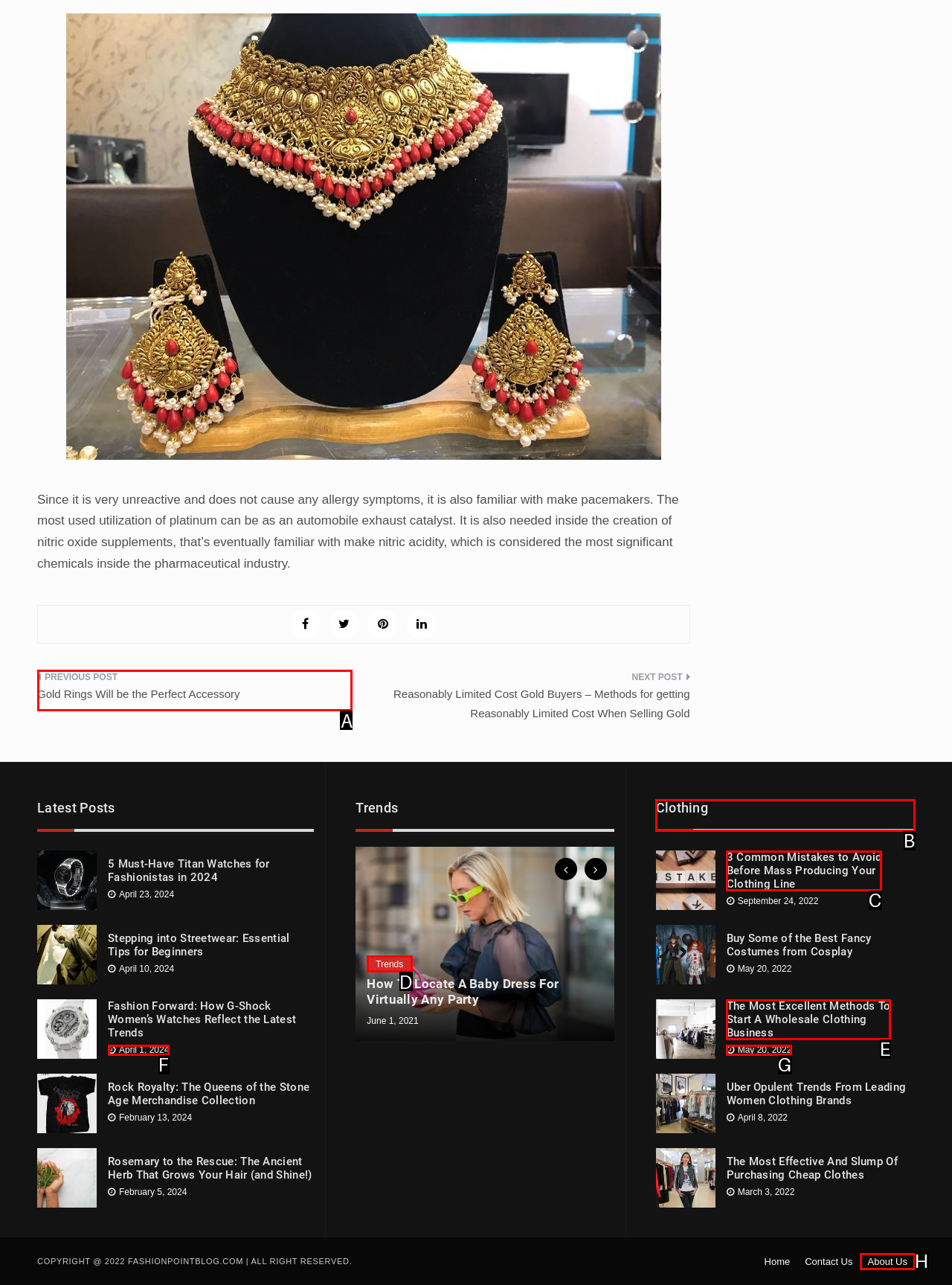To achieve the task: Explore the 'Clothing' category, which HTML element do you need to click?
Respond with the letter of the correct option from the given choices.

B